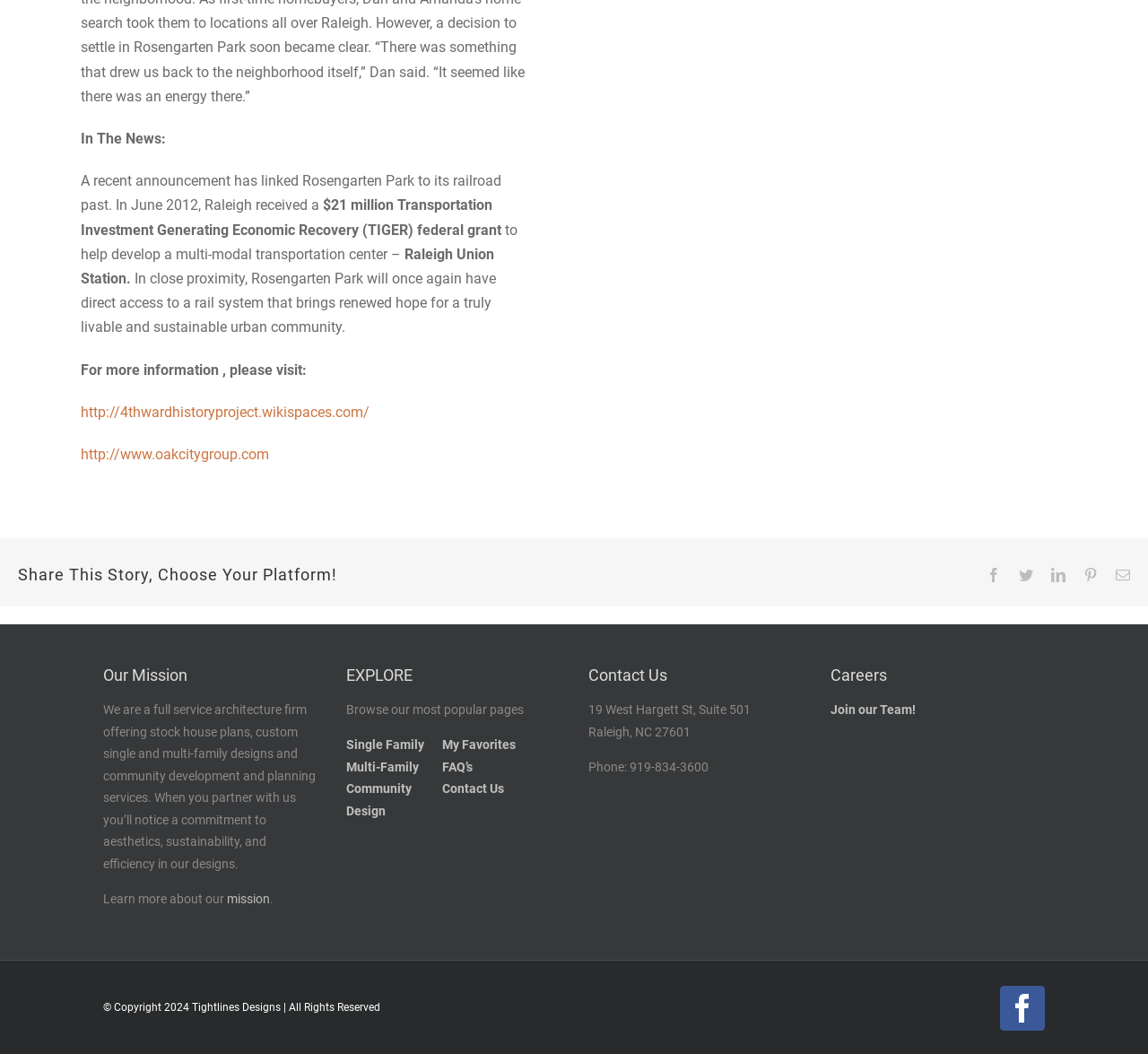What is the purpose of the architecture firm?
Please use the visual content to give a single word or phrase answer.

Offering designs and planning services